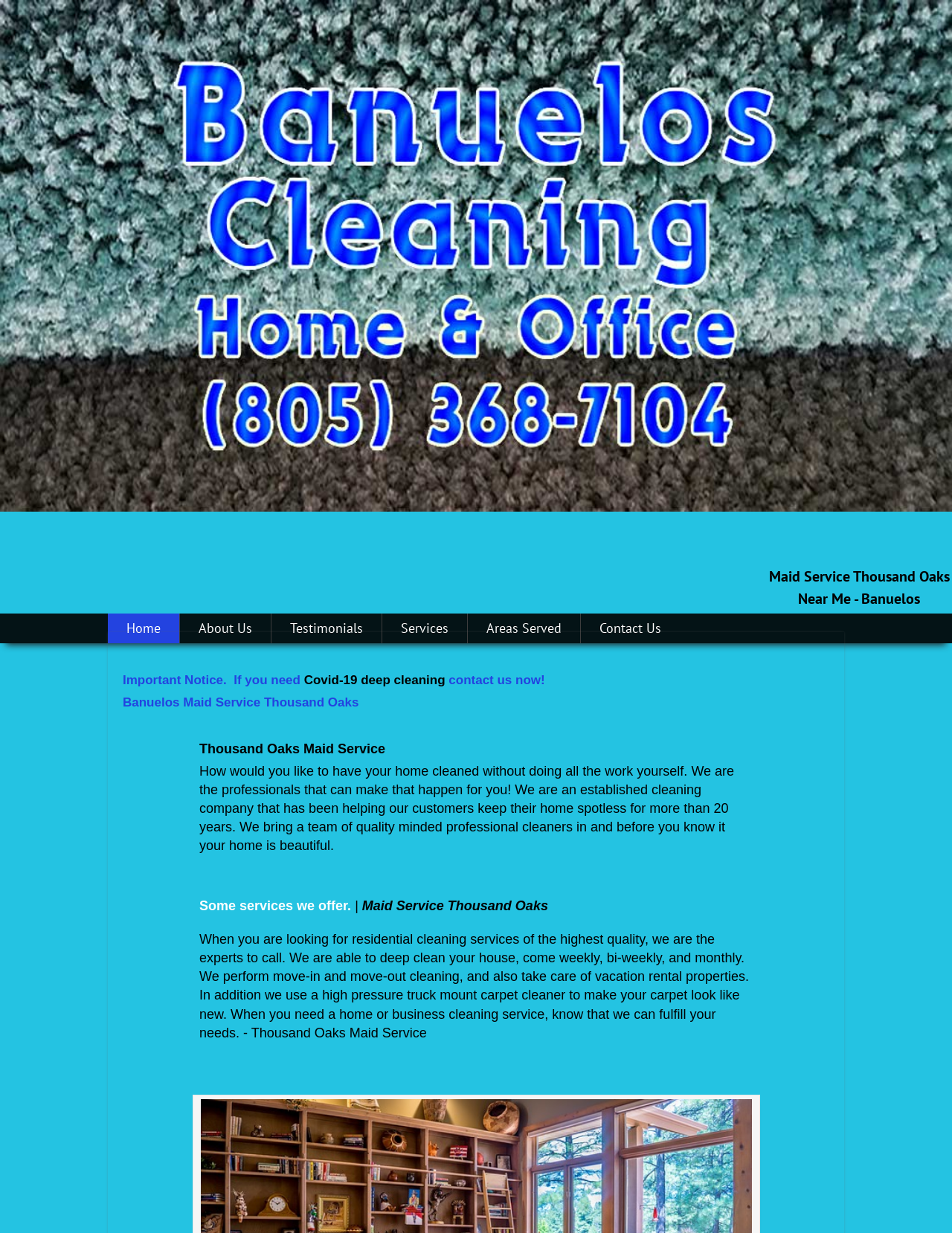How long has the company been in business?
Using the image, respond with a single word or phrase.

more than 20 years